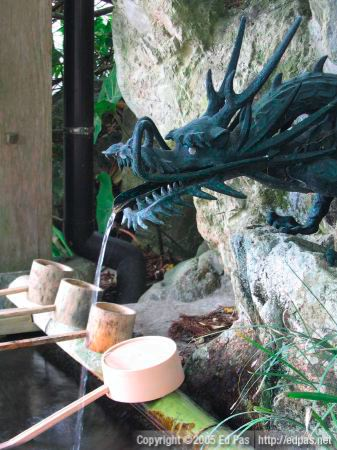What is the atmosphere of the shrine grounds?
Using the image as a reference, answer the question in detail.

The caption describes the scene as capturing the serene ambiance of the shrine grounds, and the lush greenery in the background further enhances the tranquil setting, inviting visitors to engage in spiritual reflection and cleansing.